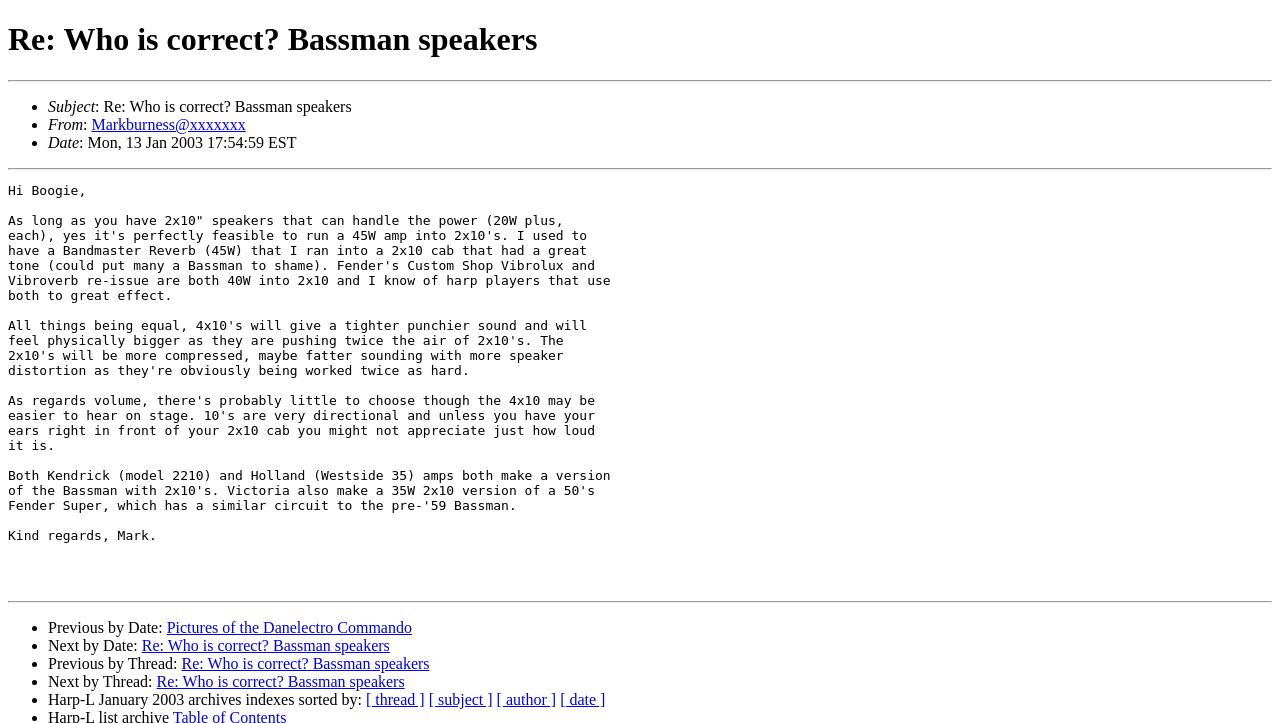What is the date of the email?
We need a detailed and exhaustive answer to the question. Please elaborate.

The date of the email can be found in the 'Date' field, which contains the text 'Mon, 13 Jan 2003 17:54:59 EST'. This indicates when the email was sent.